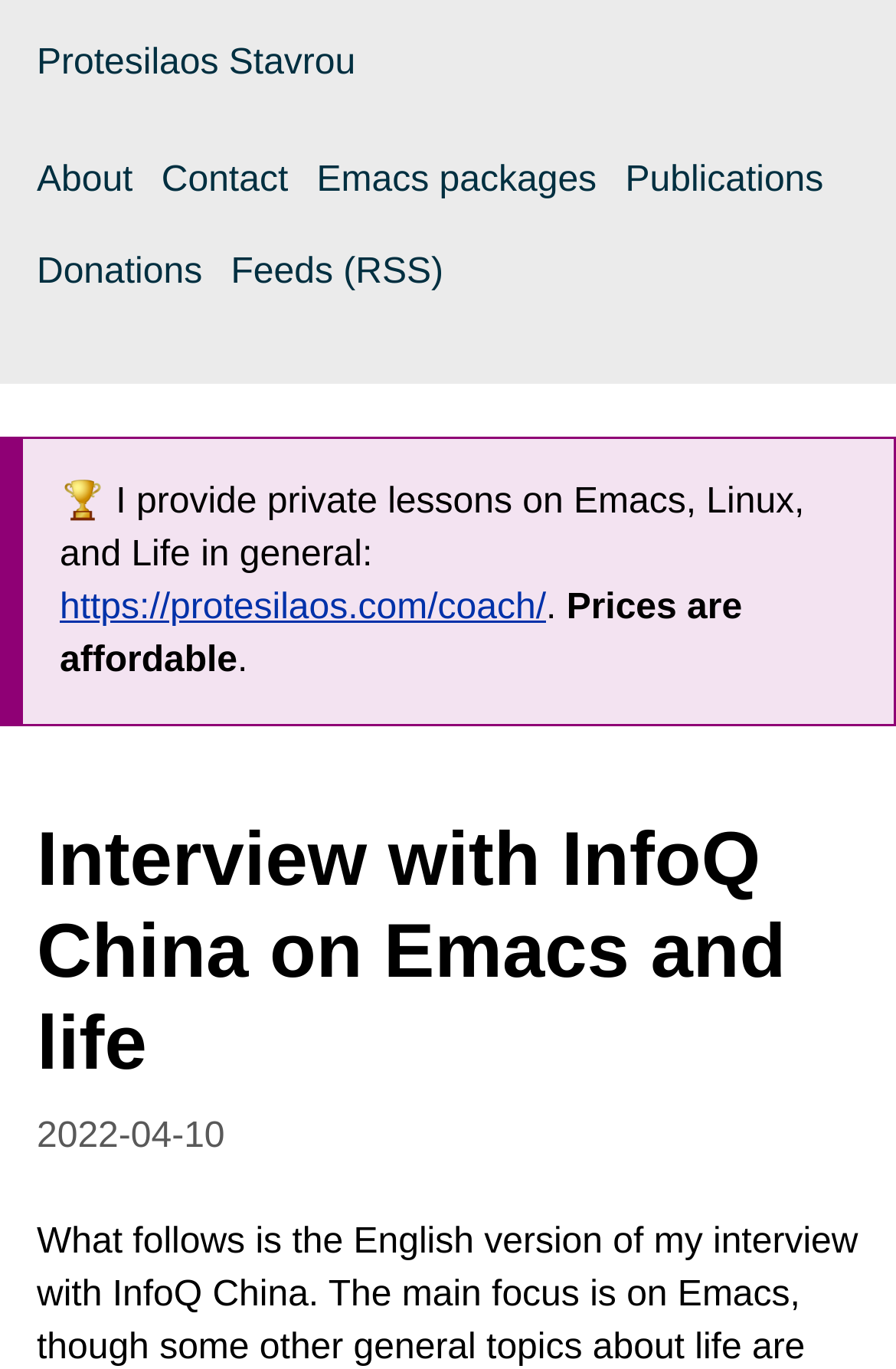Can you find the bounding box coordinates of the area I should click to execute the following instruction: "learn more about private lessons"?

[0.067, 0.43, 0.609, 0.459]